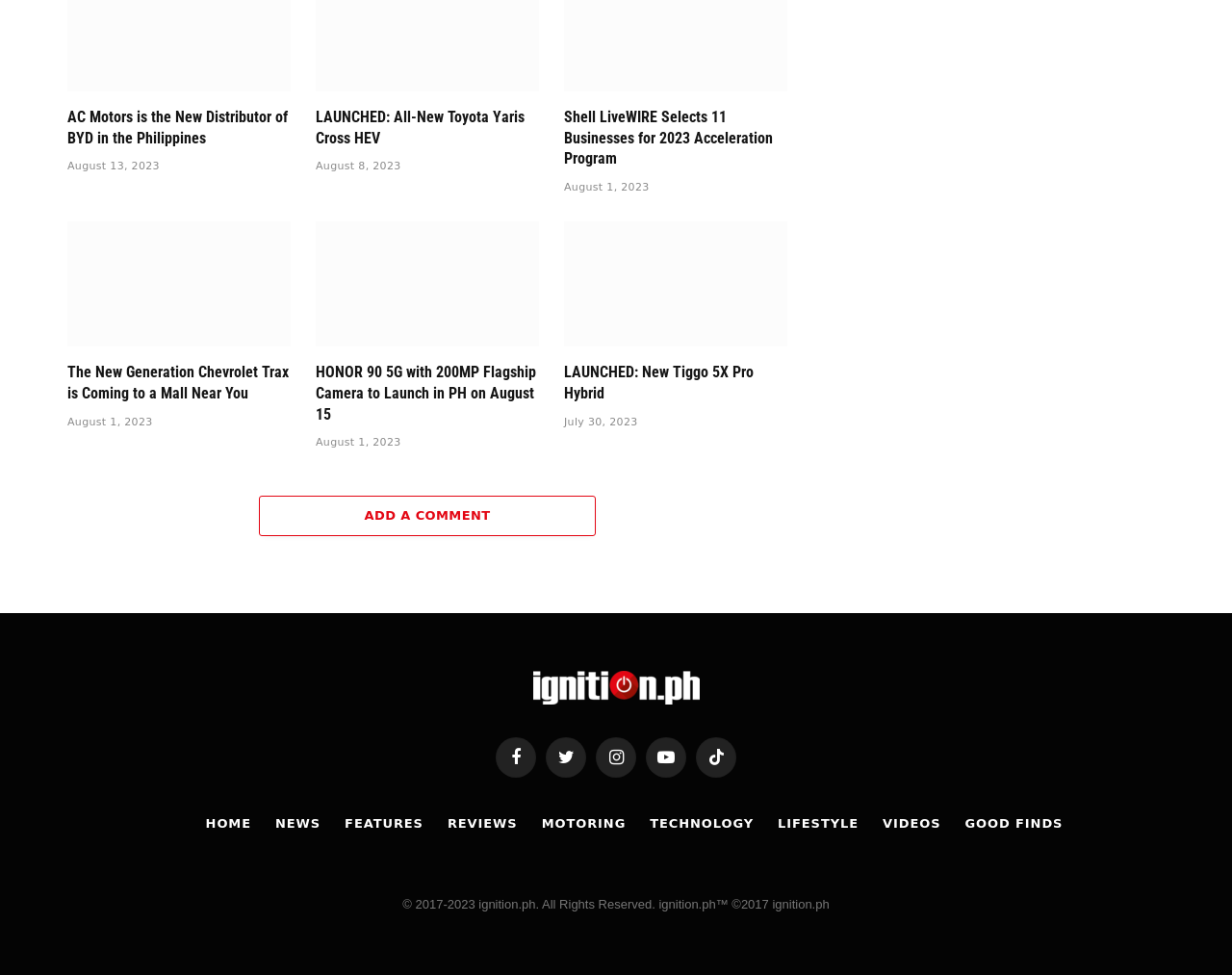Given the content of the image, can you provide a detailed answer to the question?
How many social media links are there on the webpage?

I counted the social media links on the webpage and found 5 links: Facebook, Twitter, Instagram, YouTube, and TikTok.